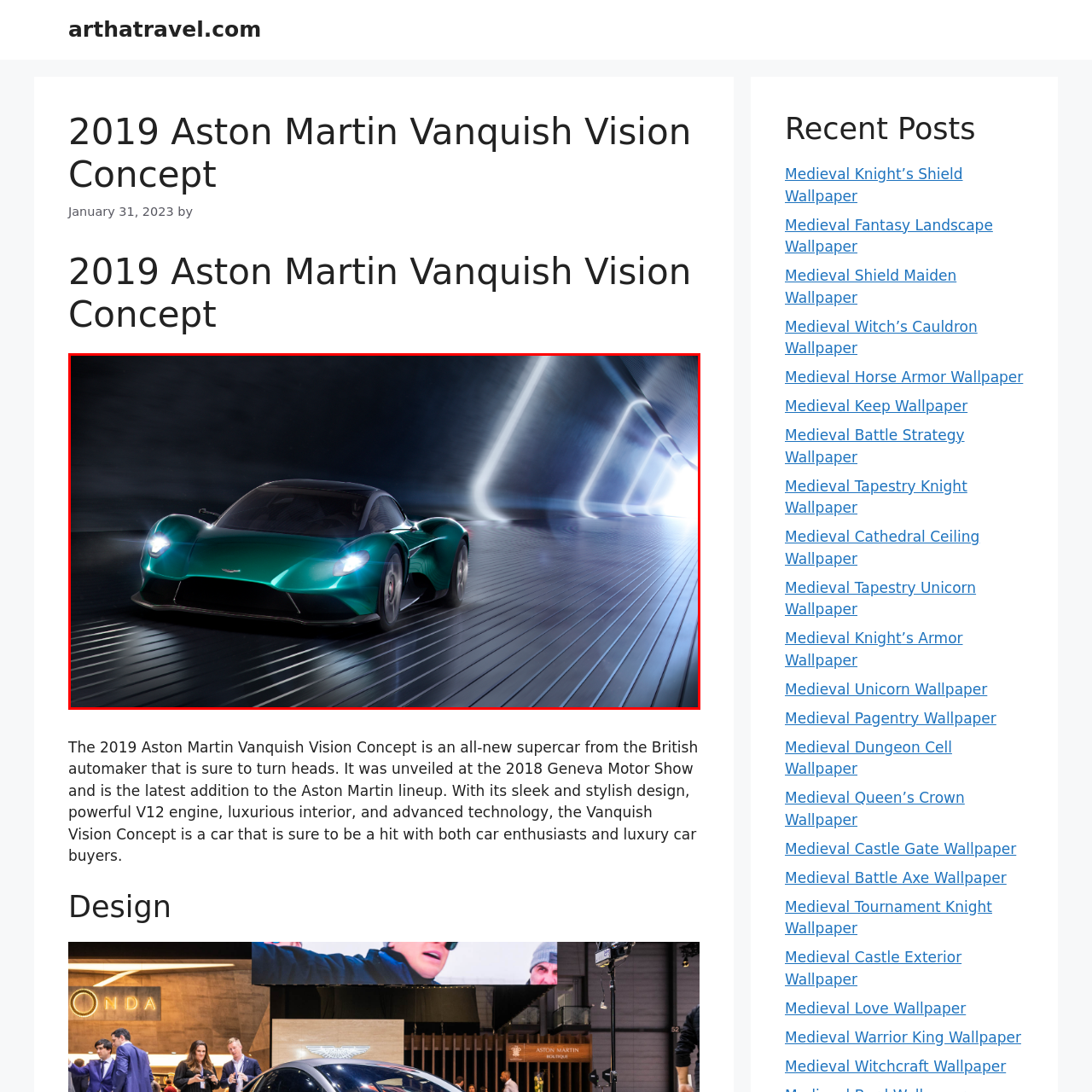Please look at the image highlighted by the red box, What type of engine does the car have?
 Provide your answer using a single word or phrase.

V12